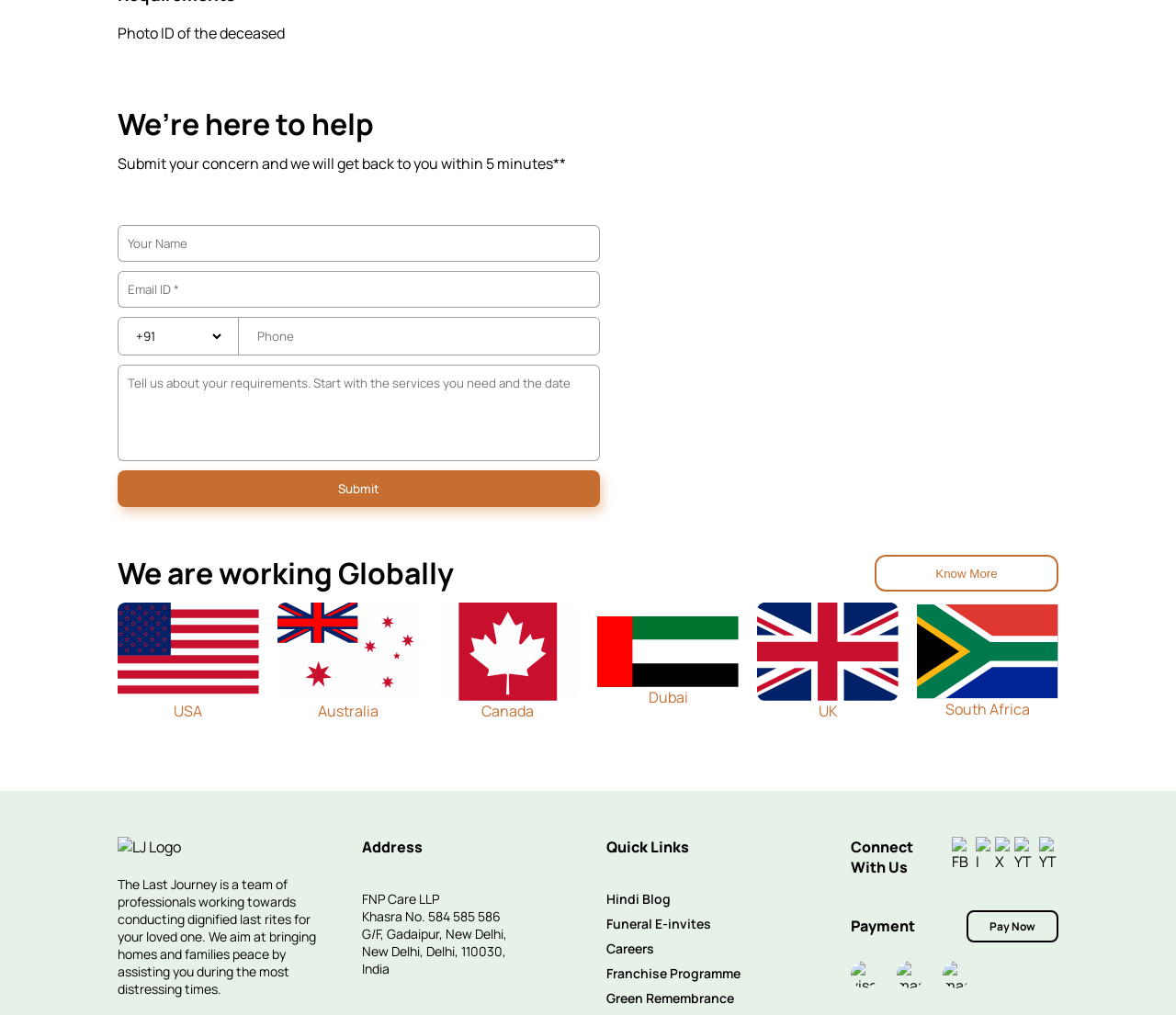Please provide the bounding box coordinates for the element that needs to be clicked to perform the instruction: "Enter your name". The coordinates must consist of four float numbers between 0 and 1, formatted as [left, top, right, bottom].

[0.1, 0.222, 0.51, 0.258]